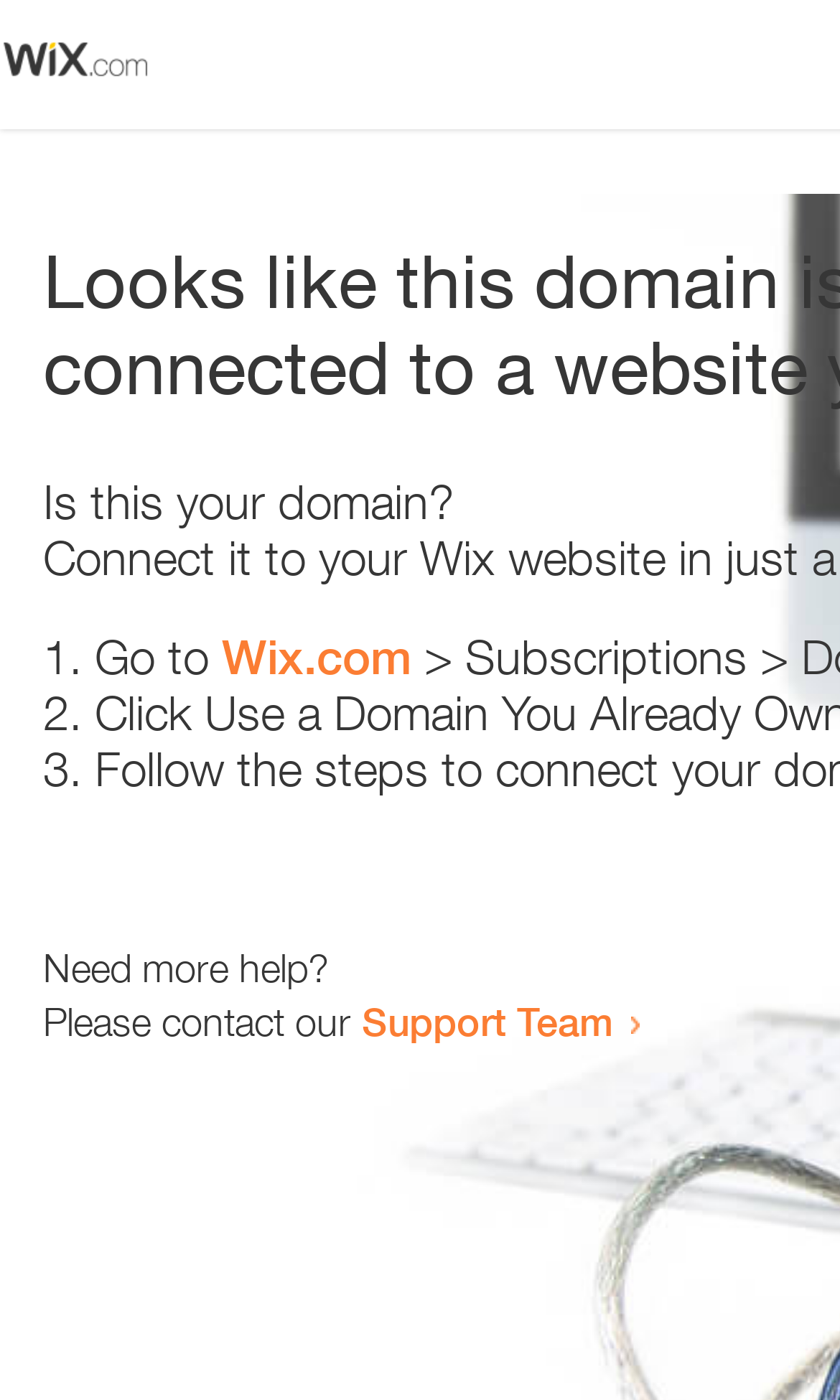What is the purpose of this webpage?
Refer to the screenshot and answer in one word or phrase.

Domain error resolution